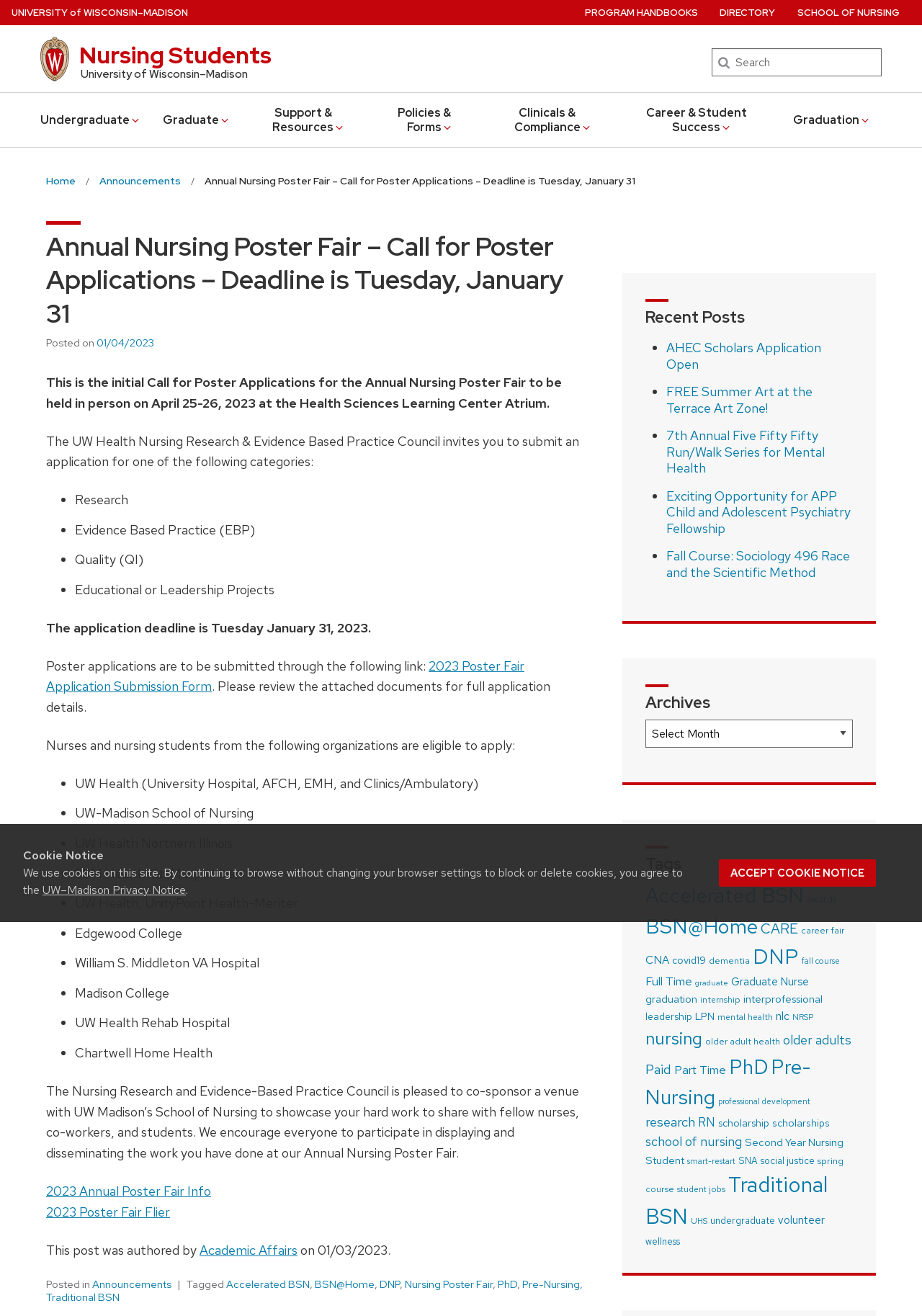Identify the bounding box coordinates of the clickable region necessary to fulfill the following instruction: "Check 2023 Annual Poster Fair Info". The bounding box coordinates should be four float numbers between 0 and 1, i.e., [left, top, right, bottom].

[0.05, 0.899, 0.229, 0.911]